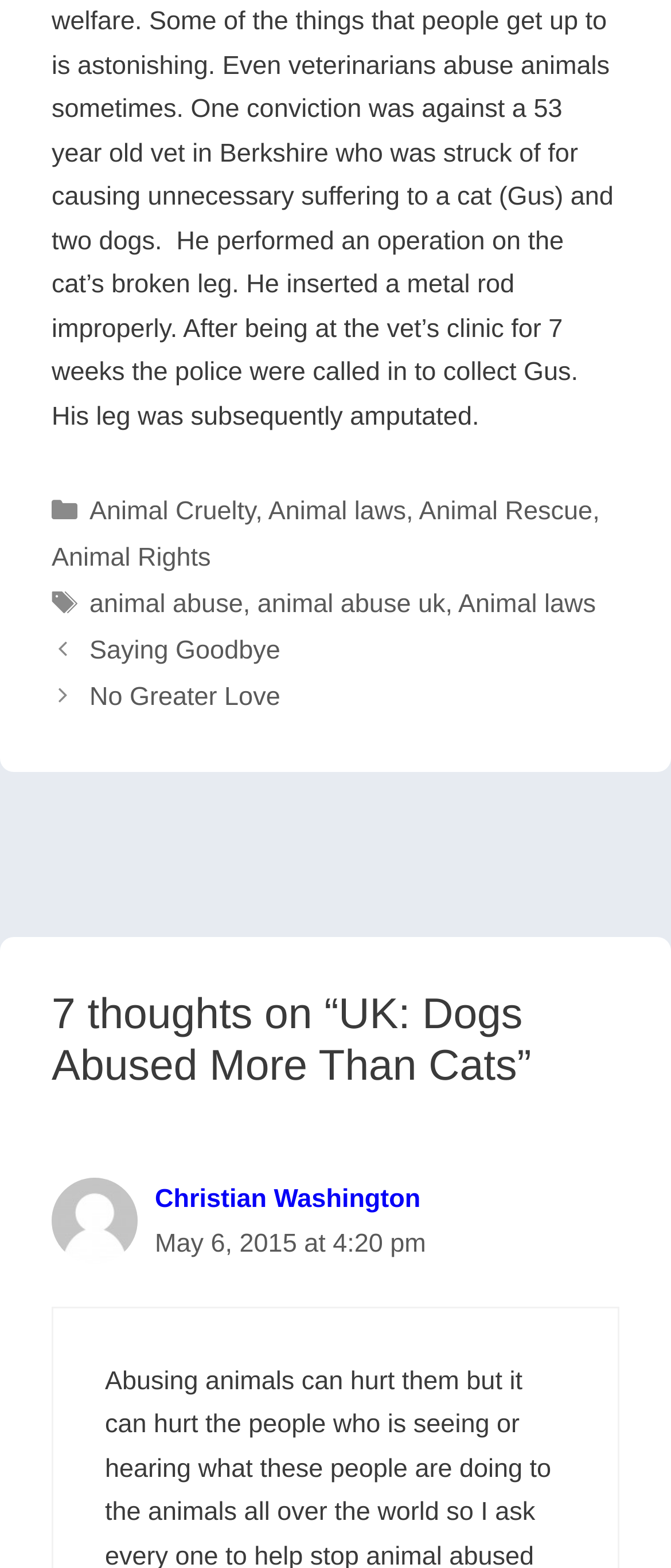How many tags are listed in the footer?
Please give a detailed and elaborate answer to the question based on the image.

In the footer section, I found a list of tags including 'animal abuse', 'animal abuse uk', and 'Animal laws'. There are three tags listed in total.